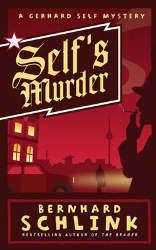Convey a rich and detailed description of the image.

The image displays the cover of "Self's Murder," a mystery novel by Bernhard Schlink, known for his bestselling work "The Reader." This book features Gerhard Self, a geriatric private investigator, as he navigates a complex case intertwined with themes of history, identity, and guilt. The cover art employs a bold design with a deep red background, silhouetting Self in profile while he smokes a cigarette, a shadowy figure against a cityscape that hints at intrigue. The title is prominently displayed in stylized, golden font, underscoring the book's literary and atmospheric essence. The cover suggests a blend of crime and philosophical exploration, inviting readers into a narrative that reflects on both personal and national histories.